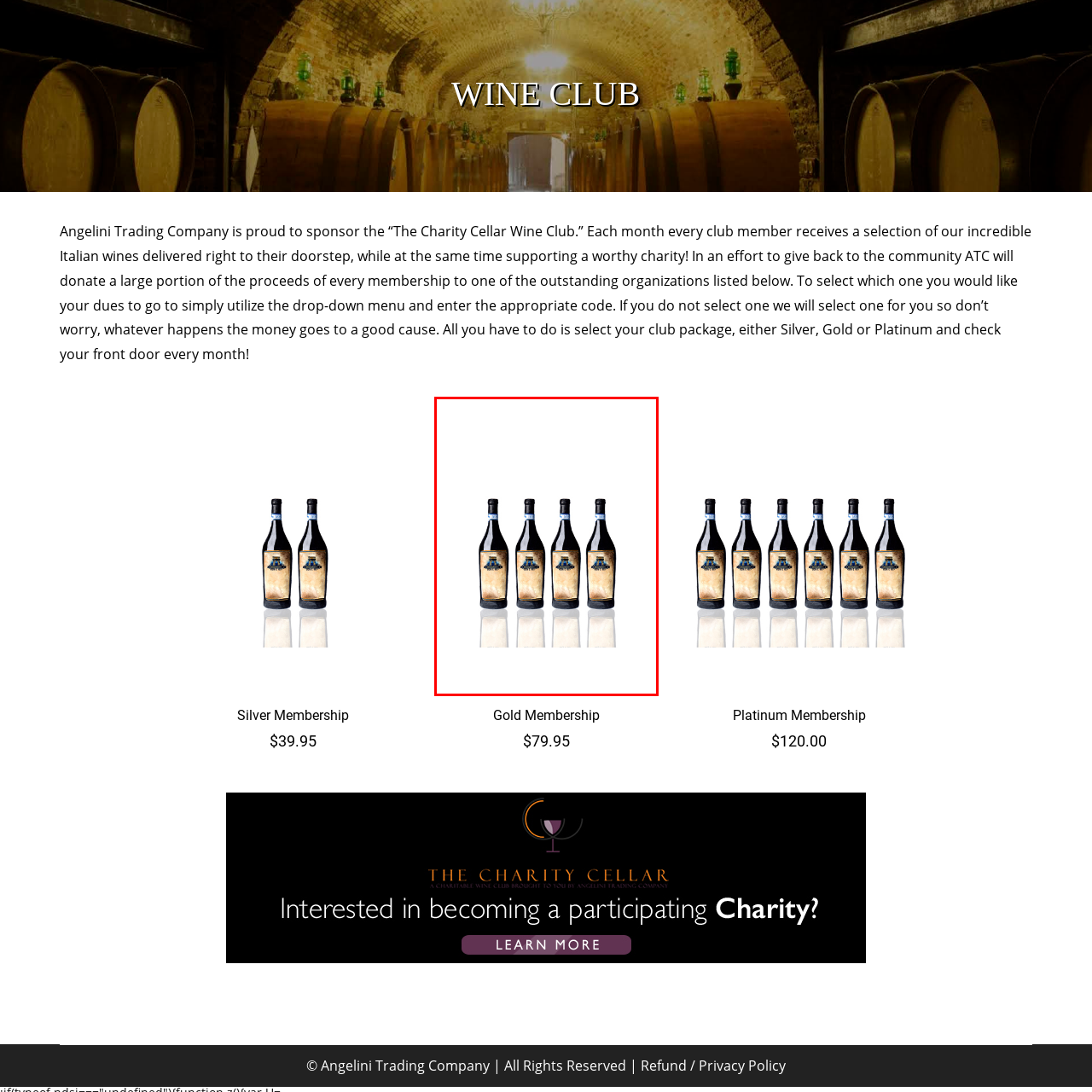Focus on the part of the image that is marked with a yellow outline and respond in detail to the following inquiry based on what you observe: 
What type of wines are delivered to members?

The caption states that members of the wine club receive curated selections of fine Italian wines delivered monthly, which implies that the type of wines delivered are fine Italian wines.